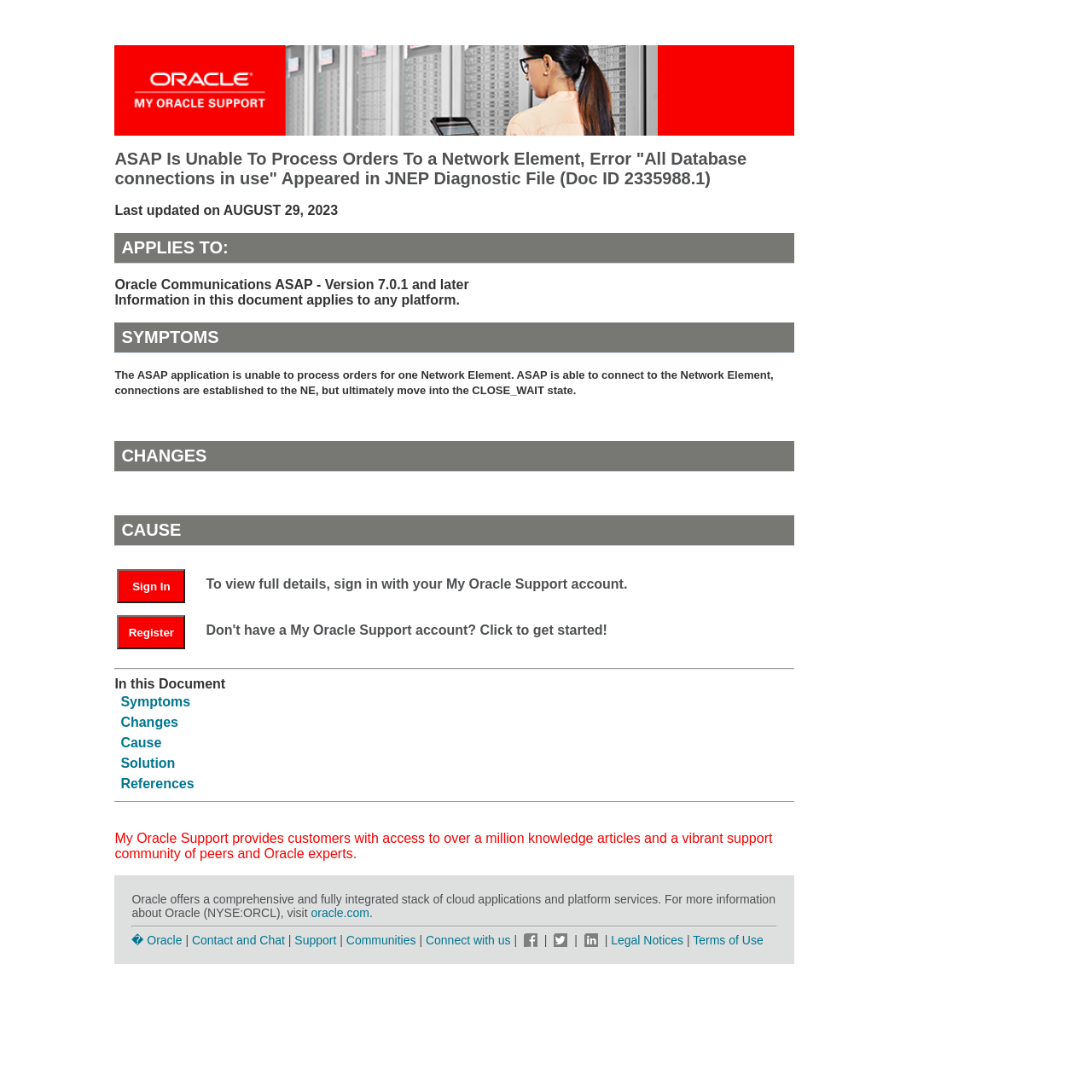Given the webpage screenshot, identify the bounding box of the UI element that matches this description: "Contact and Chat".

[0.176, 0.854, 0.261, 0.867]